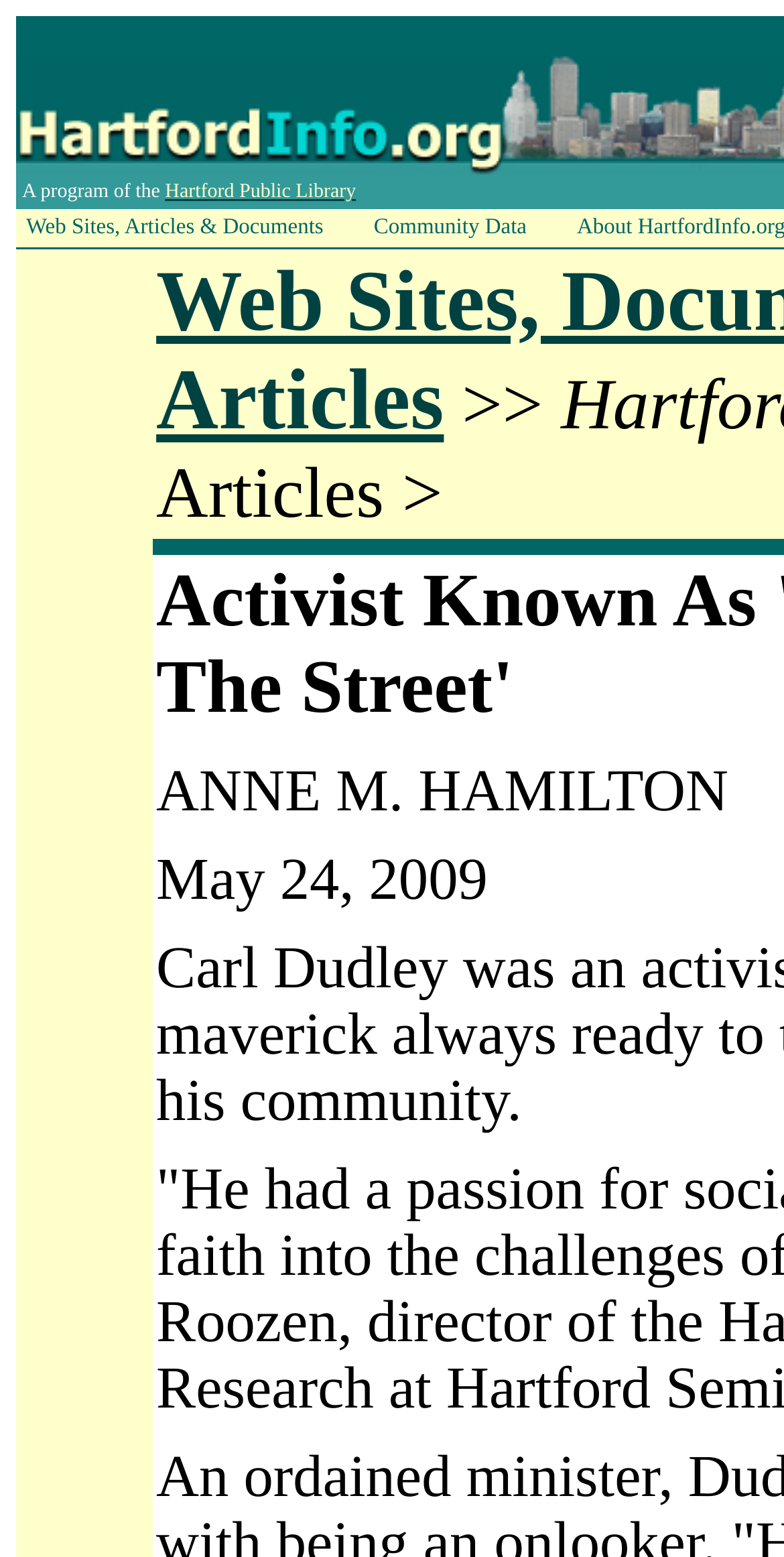Is there an image on the webpage?
Based on the visual, give a brief answer using one word or a short phrase.

Yes